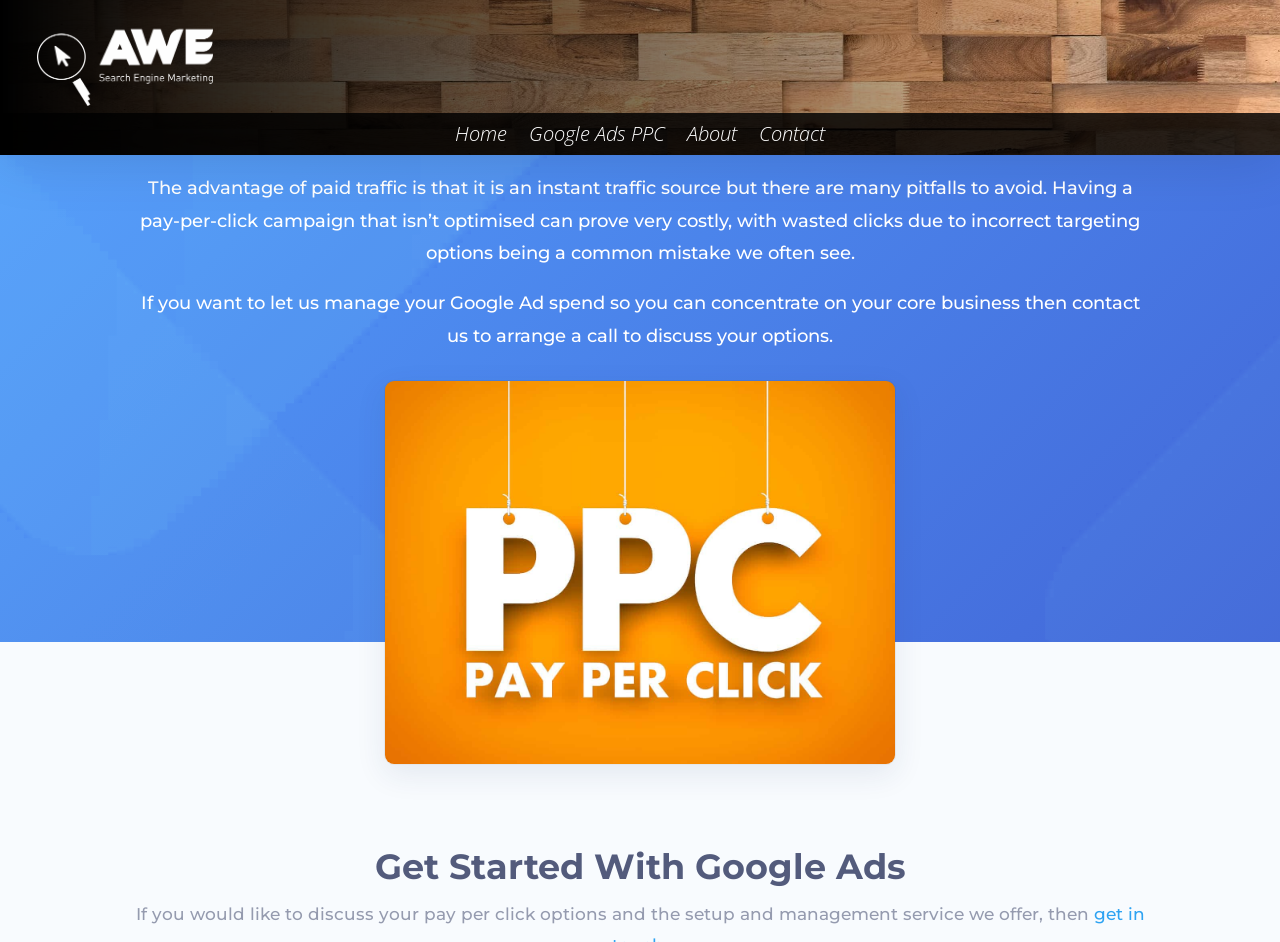What is the benefit of paid traffic?
Using the picture, provide a one-word or short phrase answer.

Instant traffic source